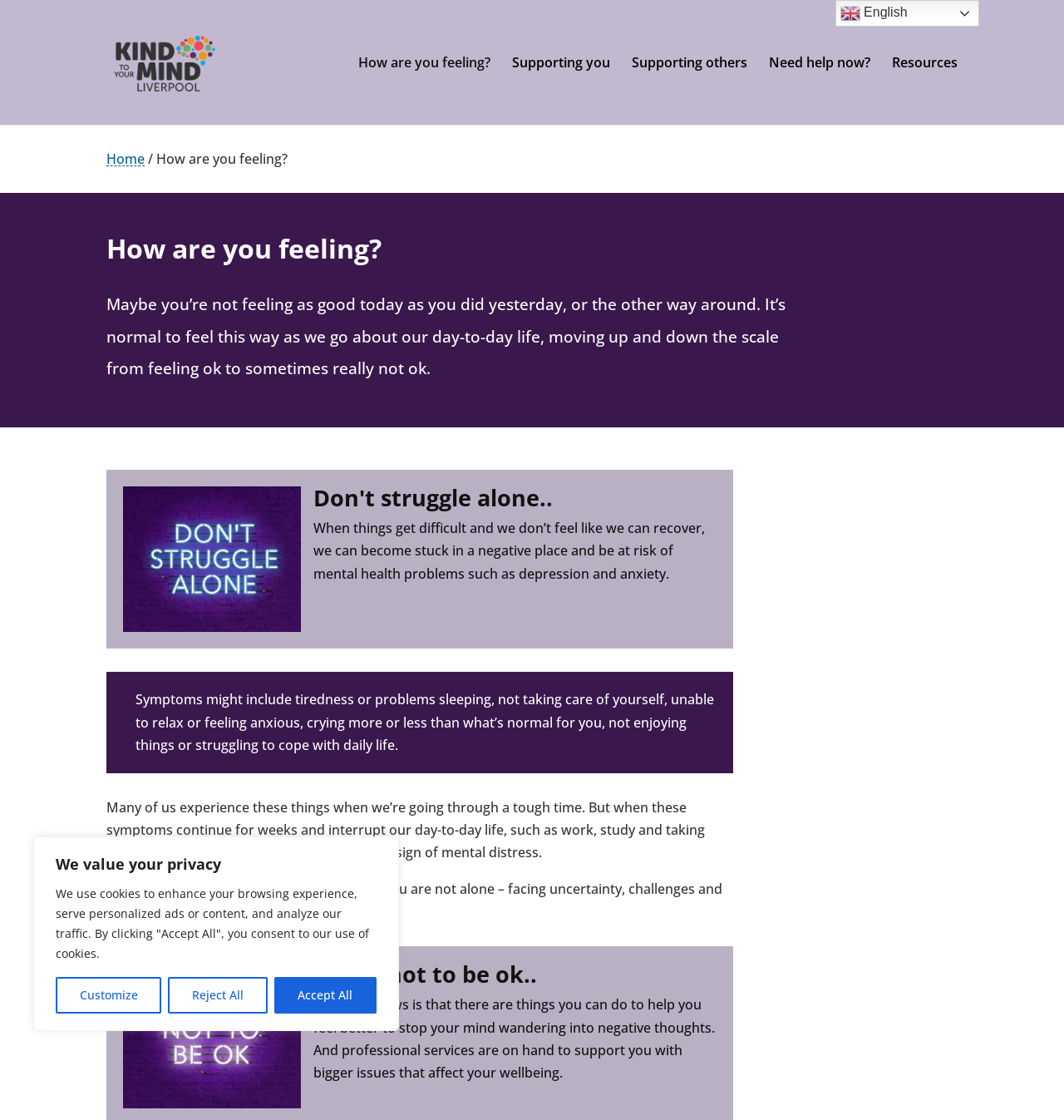Pinpoint the bounding box coordinates of the clickable element needed to complete the instruction: "Click the 'Home' link". The coordinates should be provided as four float numbers between 0 and 1: [left, top, right, bottom].

[0.1, 0.133, 0.136, 0.15]